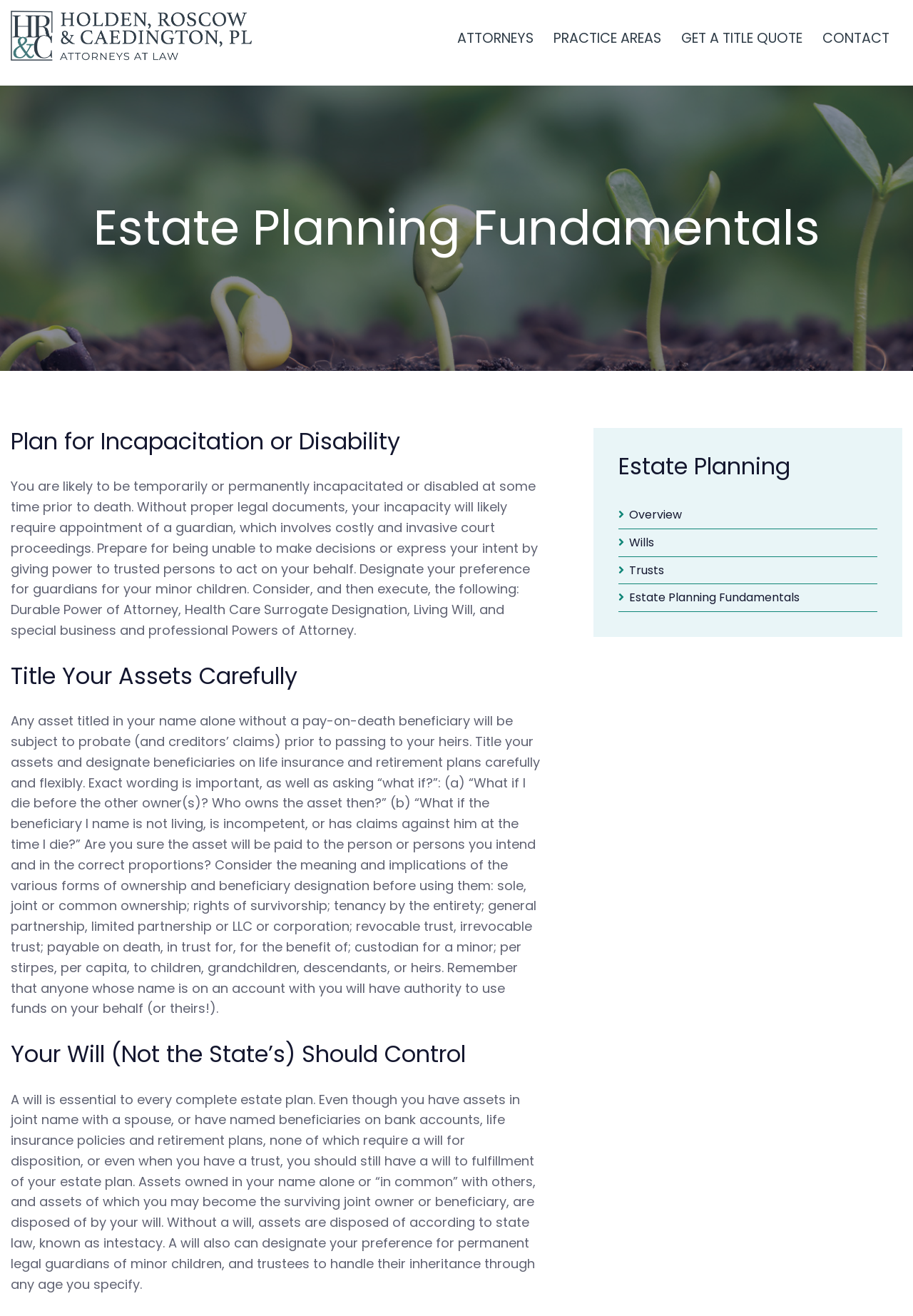Find the bounding box coordinates of the element to click in order to complete the given instruction: "Click the 'Estate Planning Fundamentals' link."

[0.689, 0.447, 0.961, 0.461]